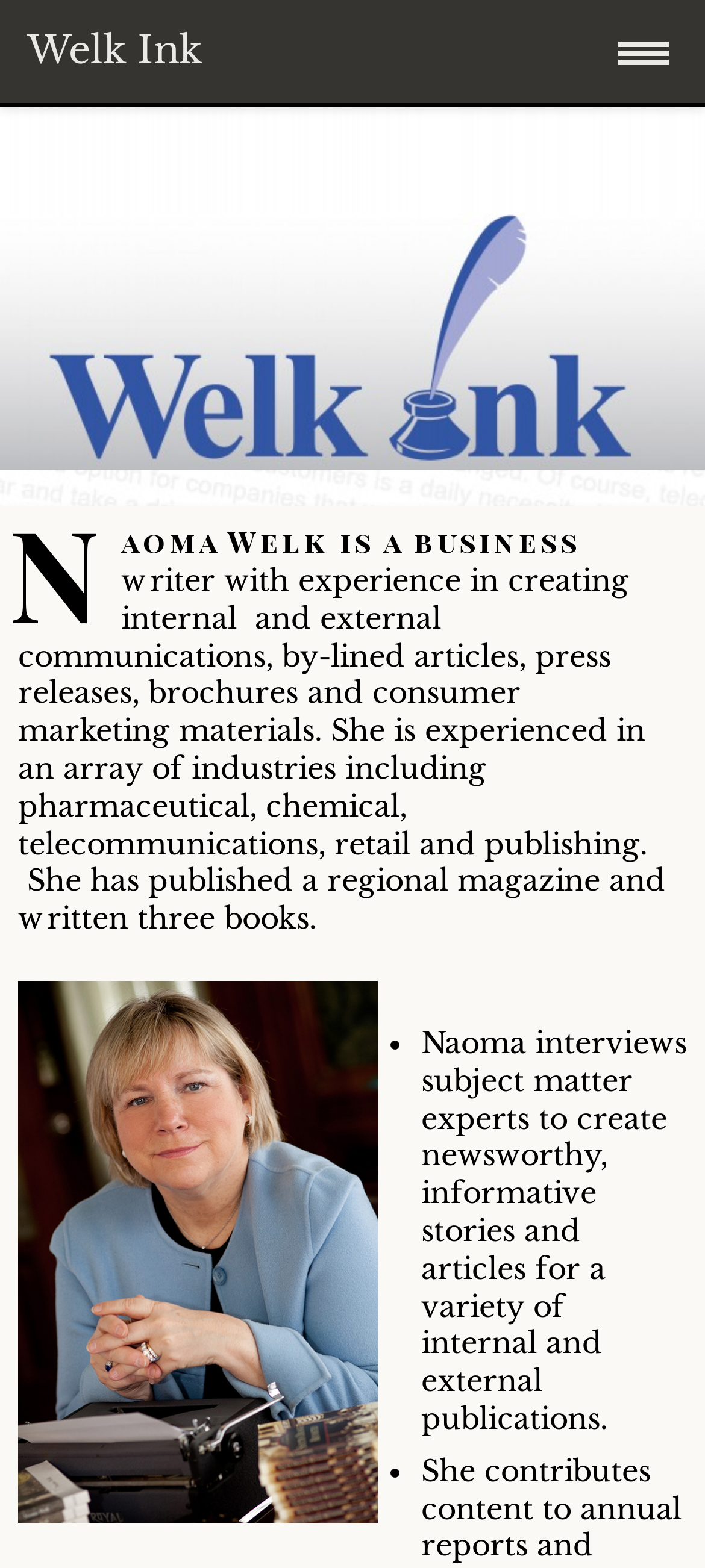Please provide a one-word or phrase answer to the question: 
How many industries is Naoma Welk experienced in?

Five